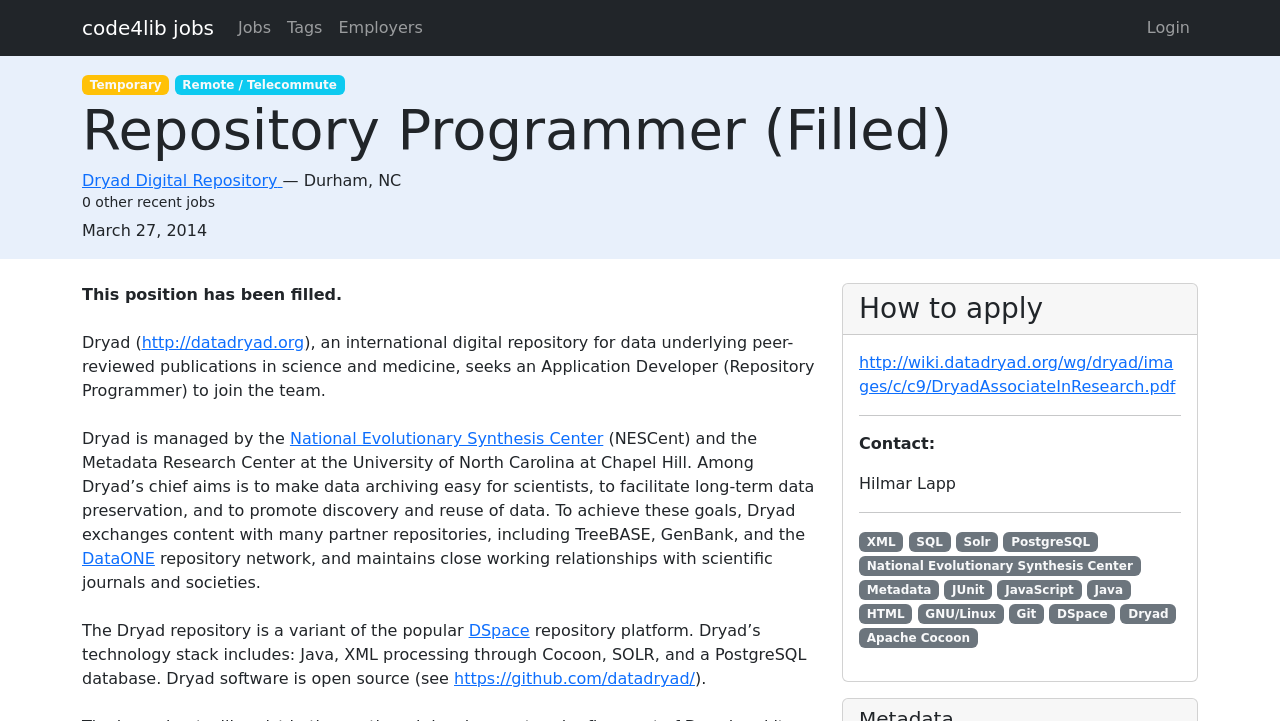Find the primary header on the webpage and provide its text.

Repository Programmer (Filled)